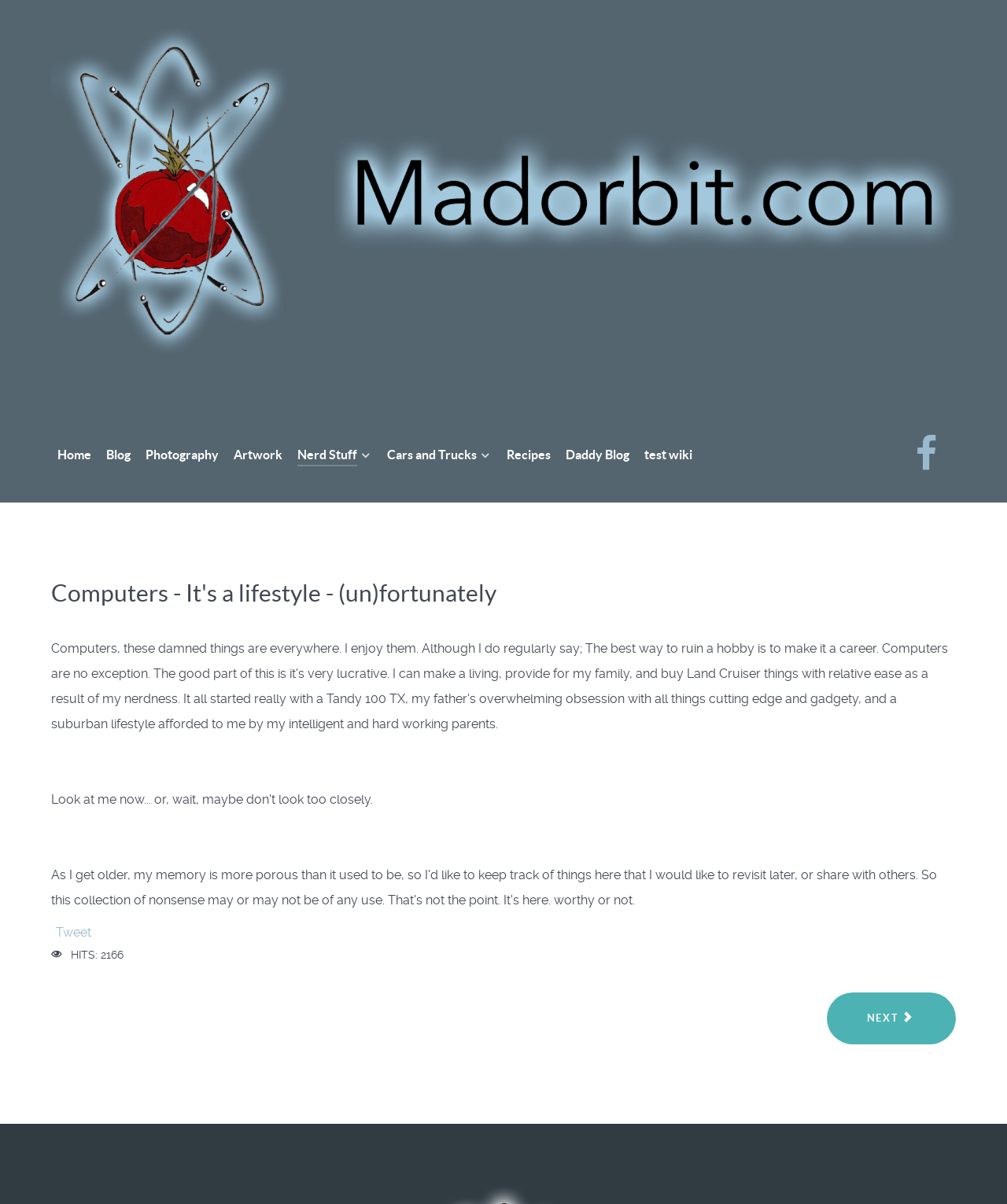Please give the bounding box coordinates of the area that should be clicked to fulfill the following instruction: "tweet". The coordinates should be in the format of four float numbers from 0 to 1, i.e., [left, top, right, bottom].

[0.055, 0.768, 0.091, 0.781]